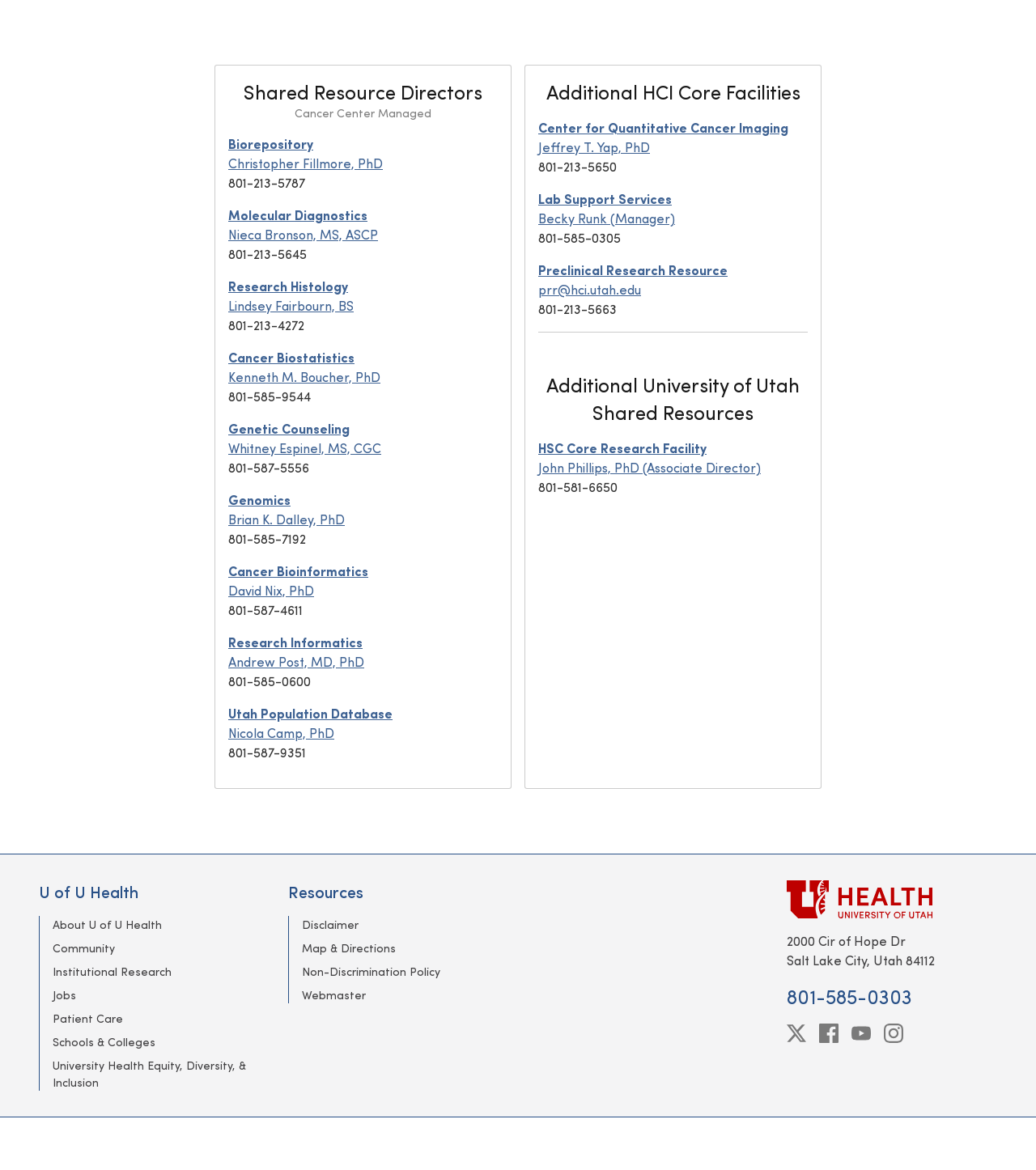Determine the coordinates of the bounding box for the clickable area needed to execute this instruction: "Contact Christopher Fillmore, PhD".

[0.22, 0.132, 0.37, 0.146]